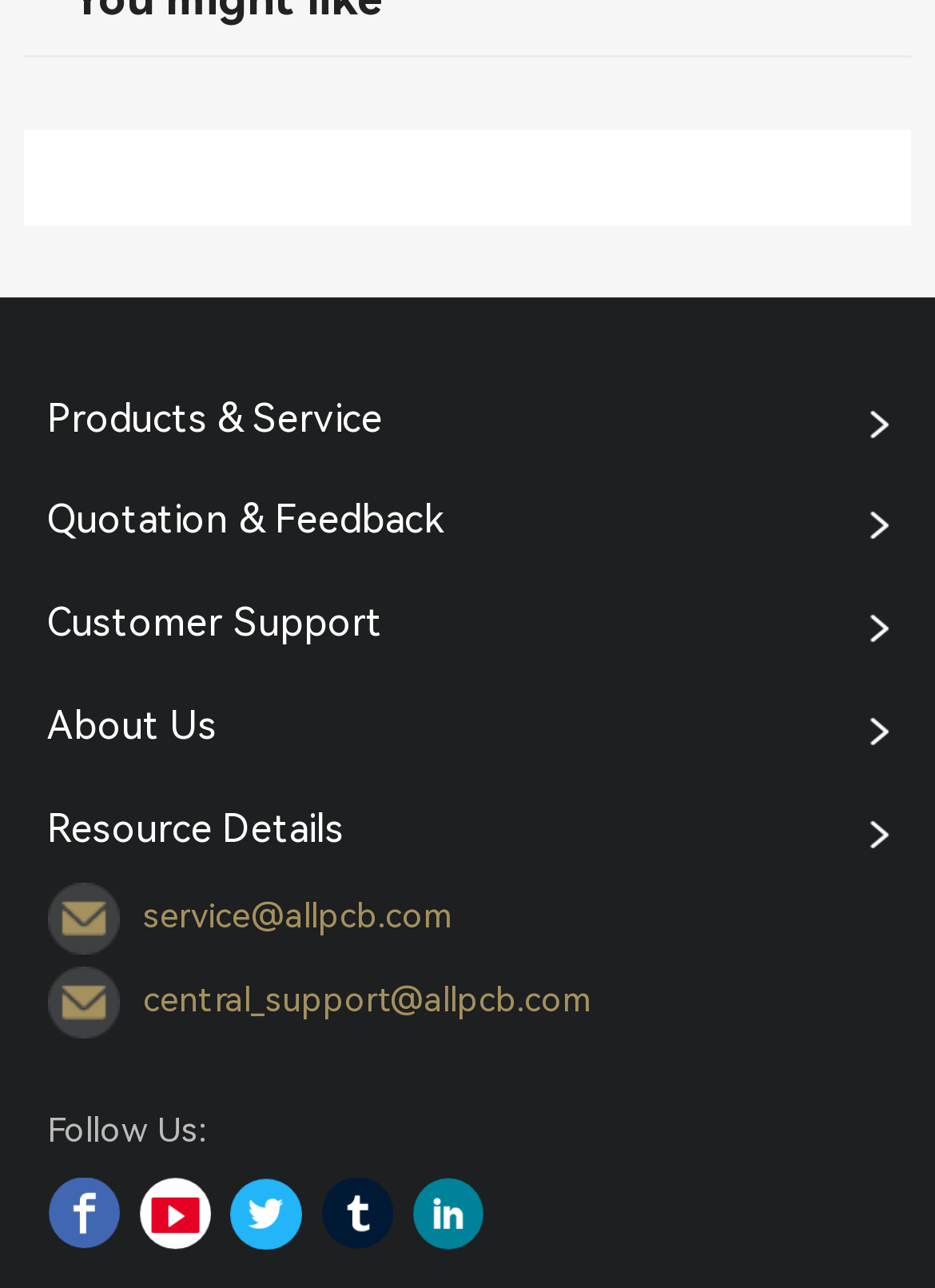How many icons are used in the main categories section?
Please provide a comprehensive answer to the question based on the webpage screenshot.

I counted the icons used in the main categories section and found that each of the five categories has an icon, resulting in a total of five icons.